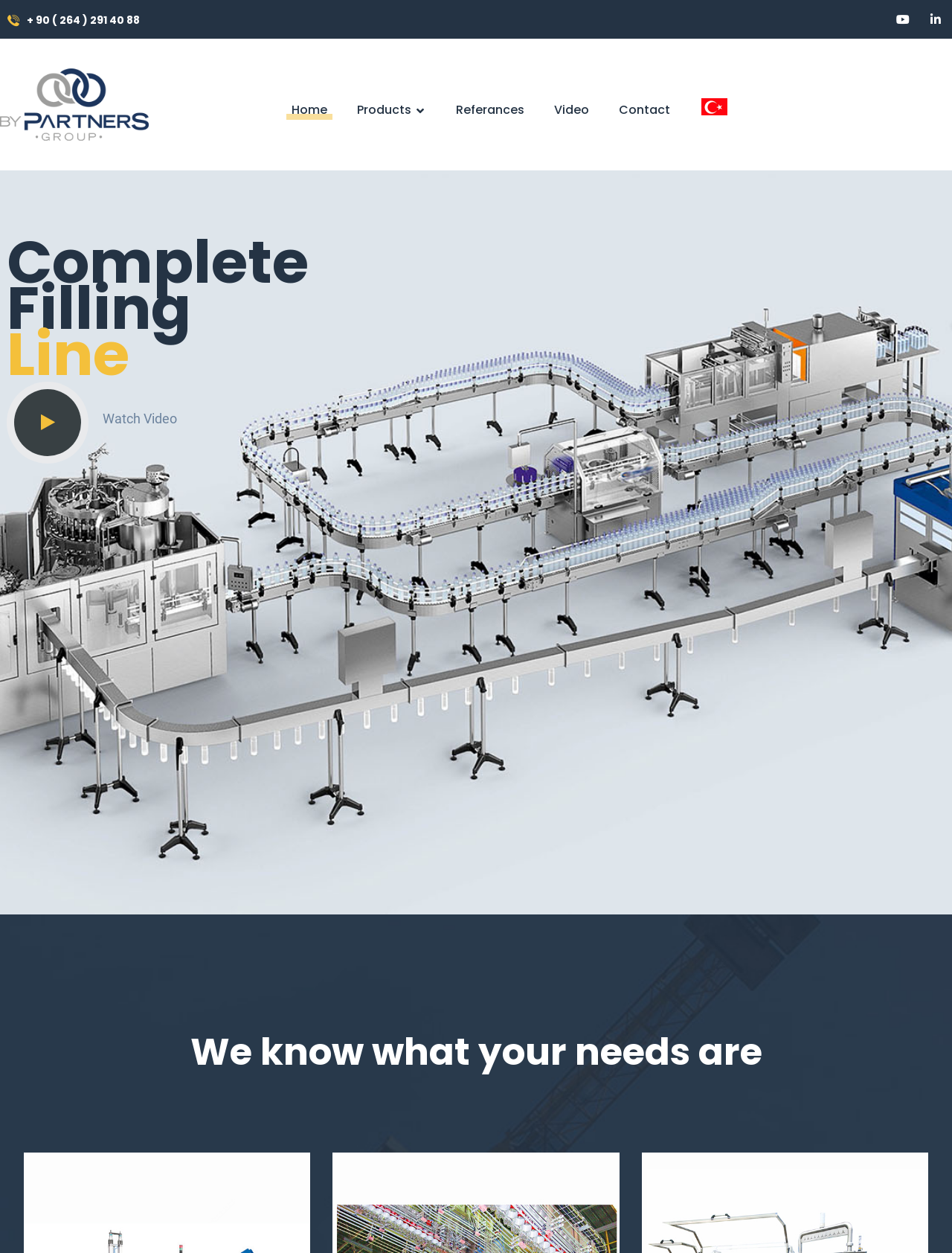Provide a one-word or brief phrase answer to the question:
What is the company name?

Partners Group